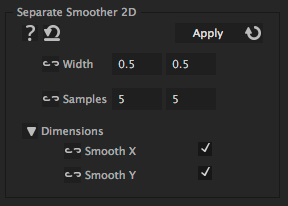Provide a thorough and detailed response to the question by examining the image: 
What dimensions can be smoothed?

The dimensions that can be smoothed can be found in the settings panel of the 'Separate Smoother 2D' feature in Adobe After Effects, where two options labeled 'Smooth X' and 'Smooth Y' are available, allowing users to toggle on or off the smoothing effect for the respective dimensions.